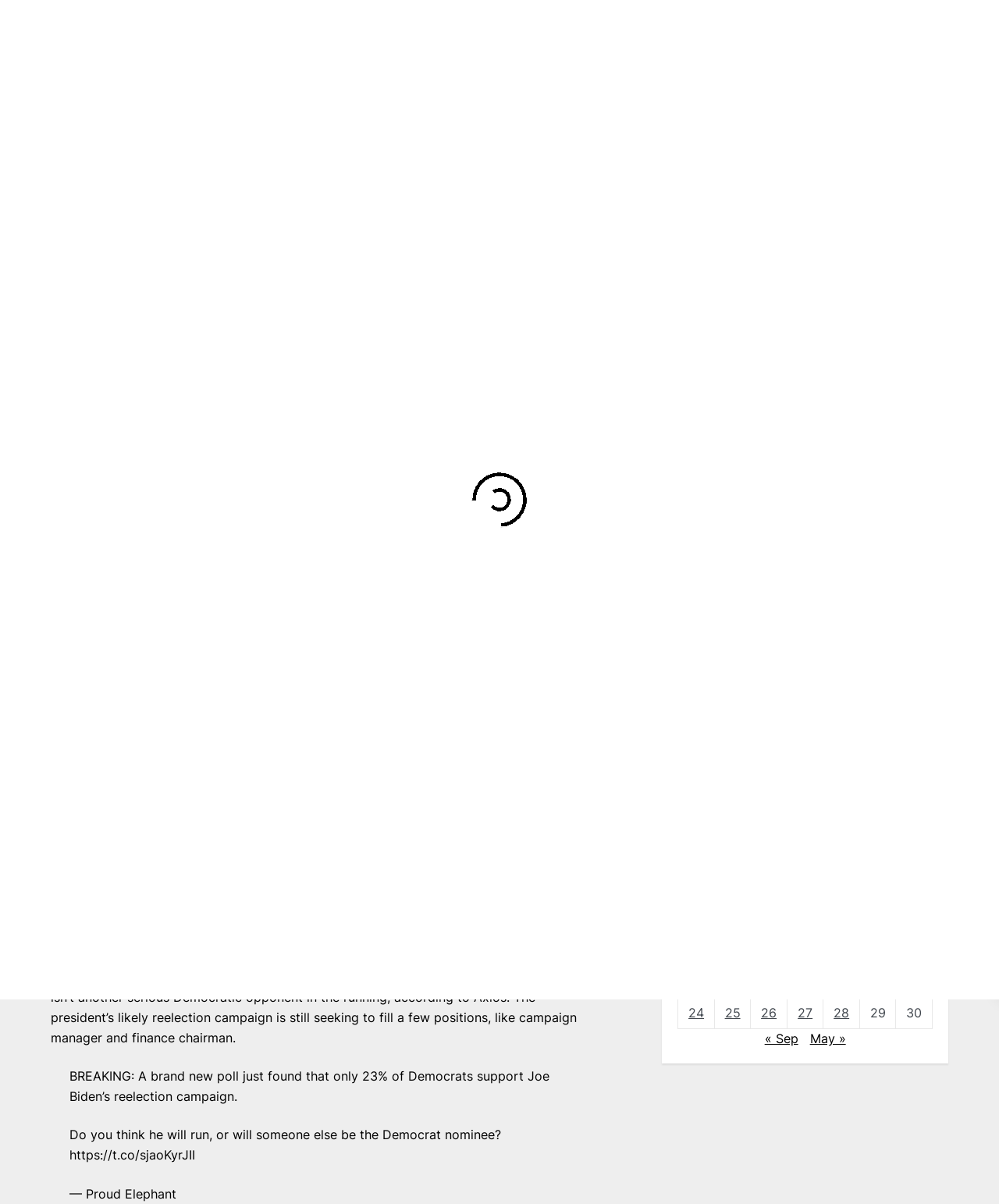Kindly determine the bounding box coordinates of the area that needs to be clicked to fulfill this instruction: "Search for something".

[0.678, 0.194, 0.866, 0.231]